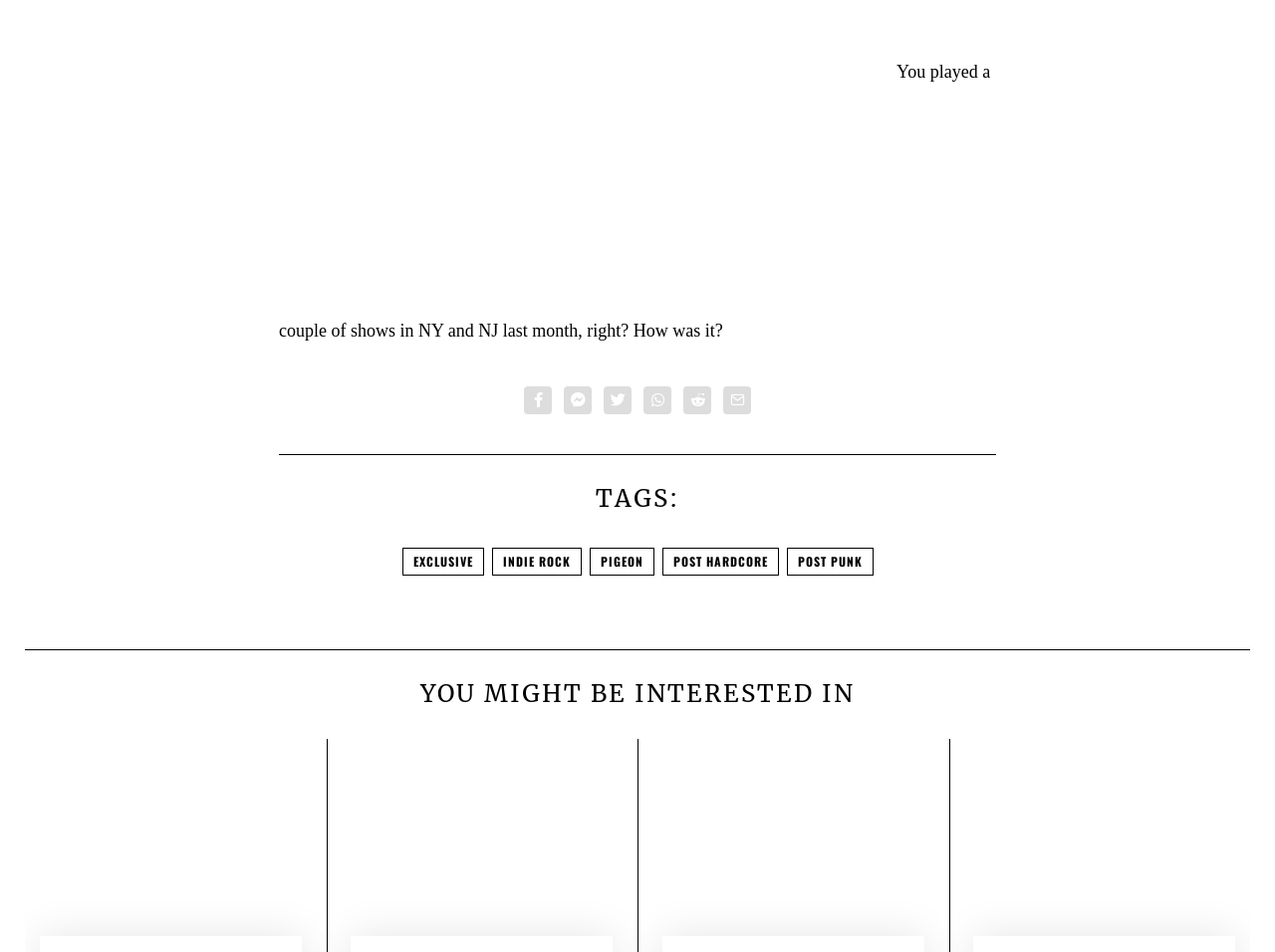Could you specify the bounding box coordinates for the clickable section to complete the following instruction: "Explore the YOU MIGHT BE INTERESTED IN section"?

[0.02, 0.682, 0.98, 0.744]